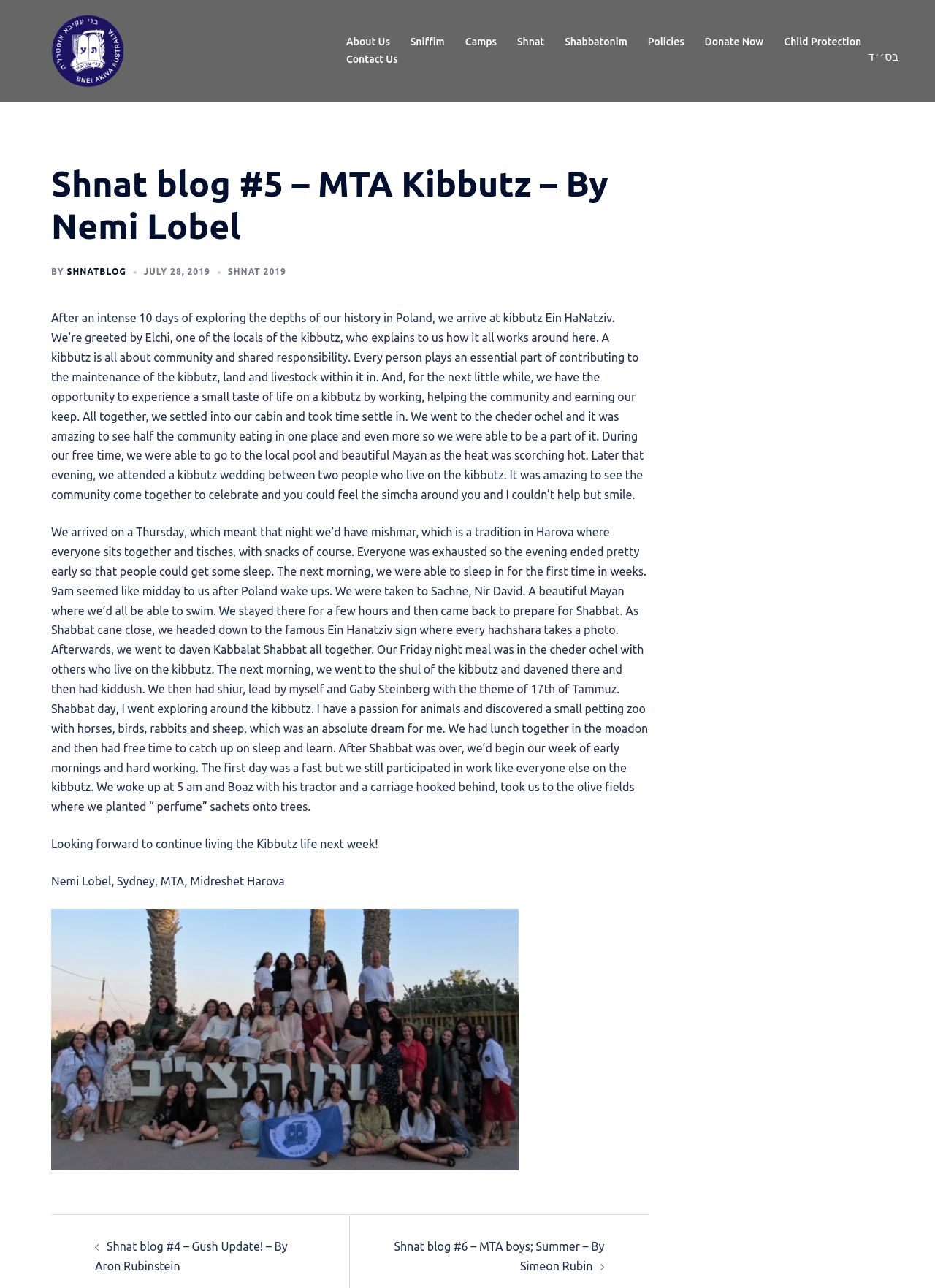Predict the bounding box coordinates of the UI element that matches this description: "July 28, 2019July 28, 2019". The coordinates should be in the format [left, top, right, bottom] with each value between 0 and 1.

[0.154, 0.207, 0.225, 0.215]